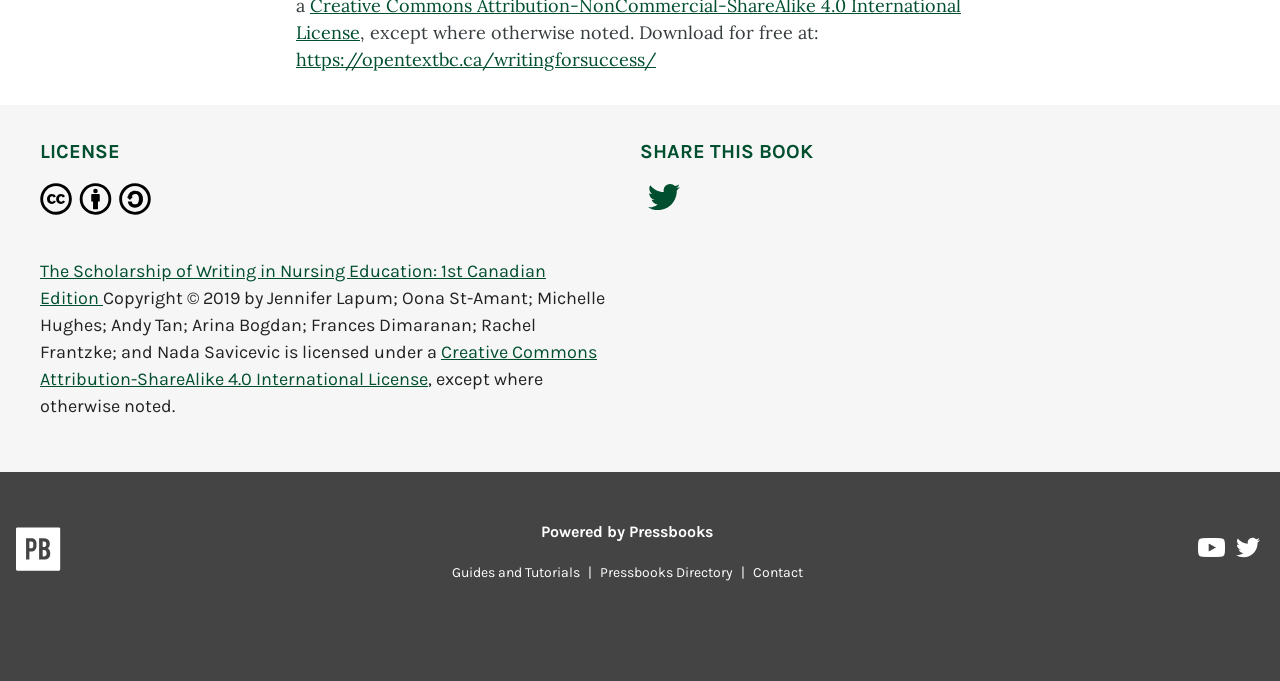Identify the bounding box coordinates for the region of the element that should be clicked to carry out the instruction: "Visit the Open Text BC website". The bounding box coordinates should be four float numbers between 0 and 1, i.e., [left, top, right, bottom].

[0.231, 0.071, 0.512, 0.105]